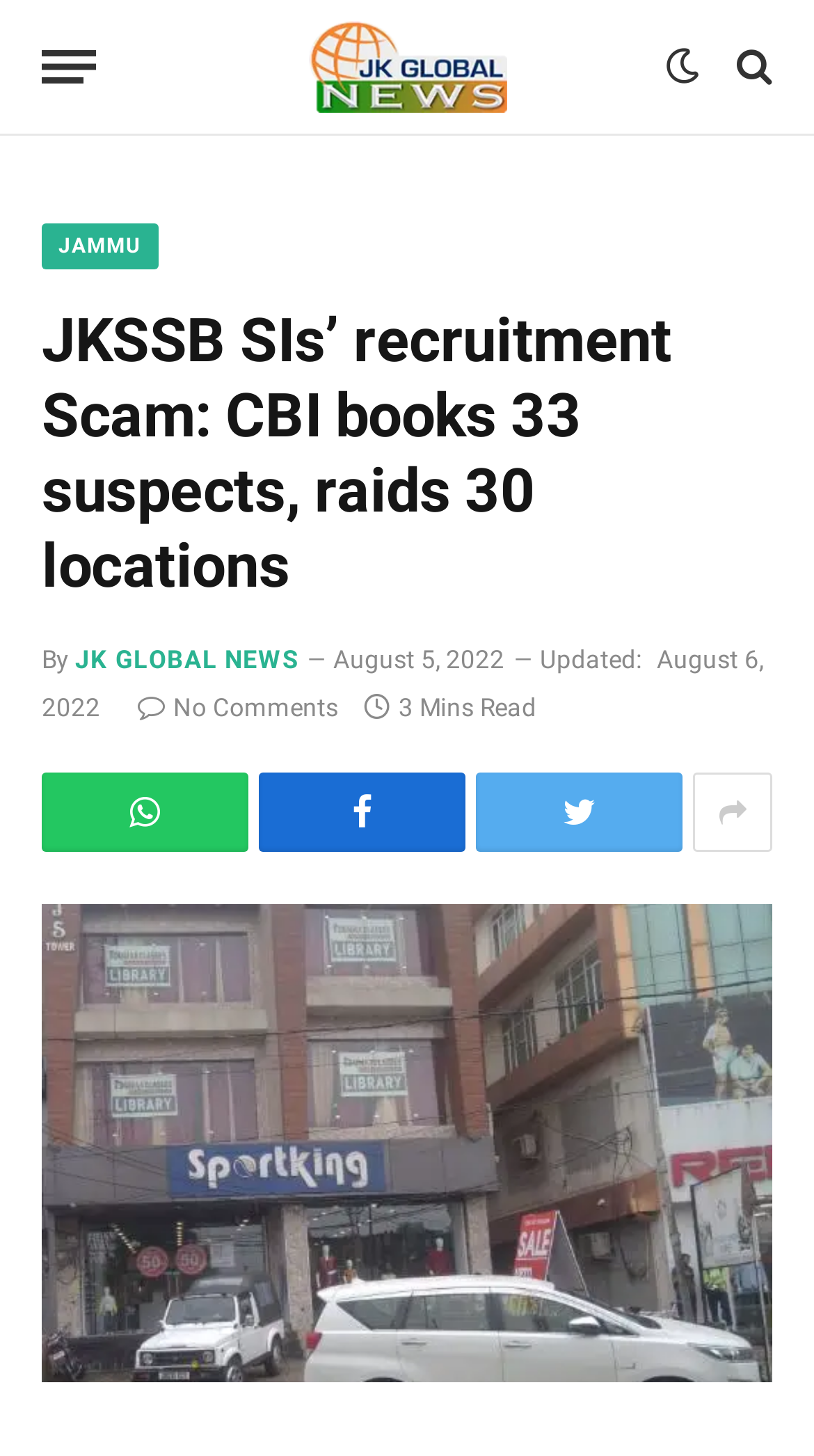Extract the bounding box of the UI element described as: "JK Global News".

[0.092, 0.443, 0.366, 0.463]